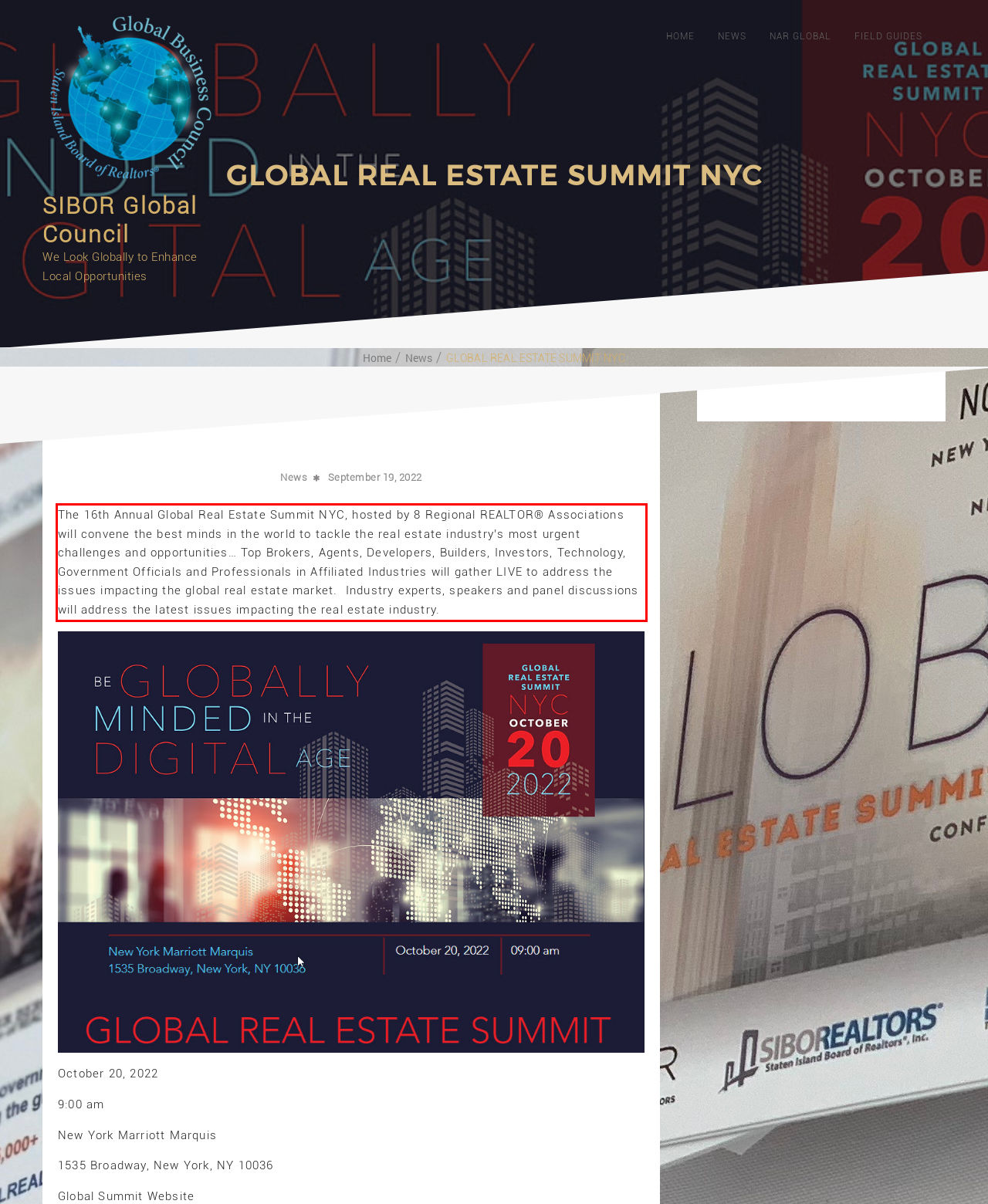You have a screenshot of a webpage with a red bounding box. Use OCR to generate the text contained within this red rectangle.

The 16th Annual Global Real Estate Summit NYC, hosted by 8 Regional REALTOR® Associations will convene the best minds in the world to tackle the real estate industry’s most urgent challenges and opportunities… Top Brokers, Agents, Developers, Builders, Investors, Technology, Government Officials and Professionals in Affiliated Industries will gather LIVE to address the issues impacting the global real estate market. Industry experts, speakers and panel discussions will address the latest issues impacting the real estate industry.